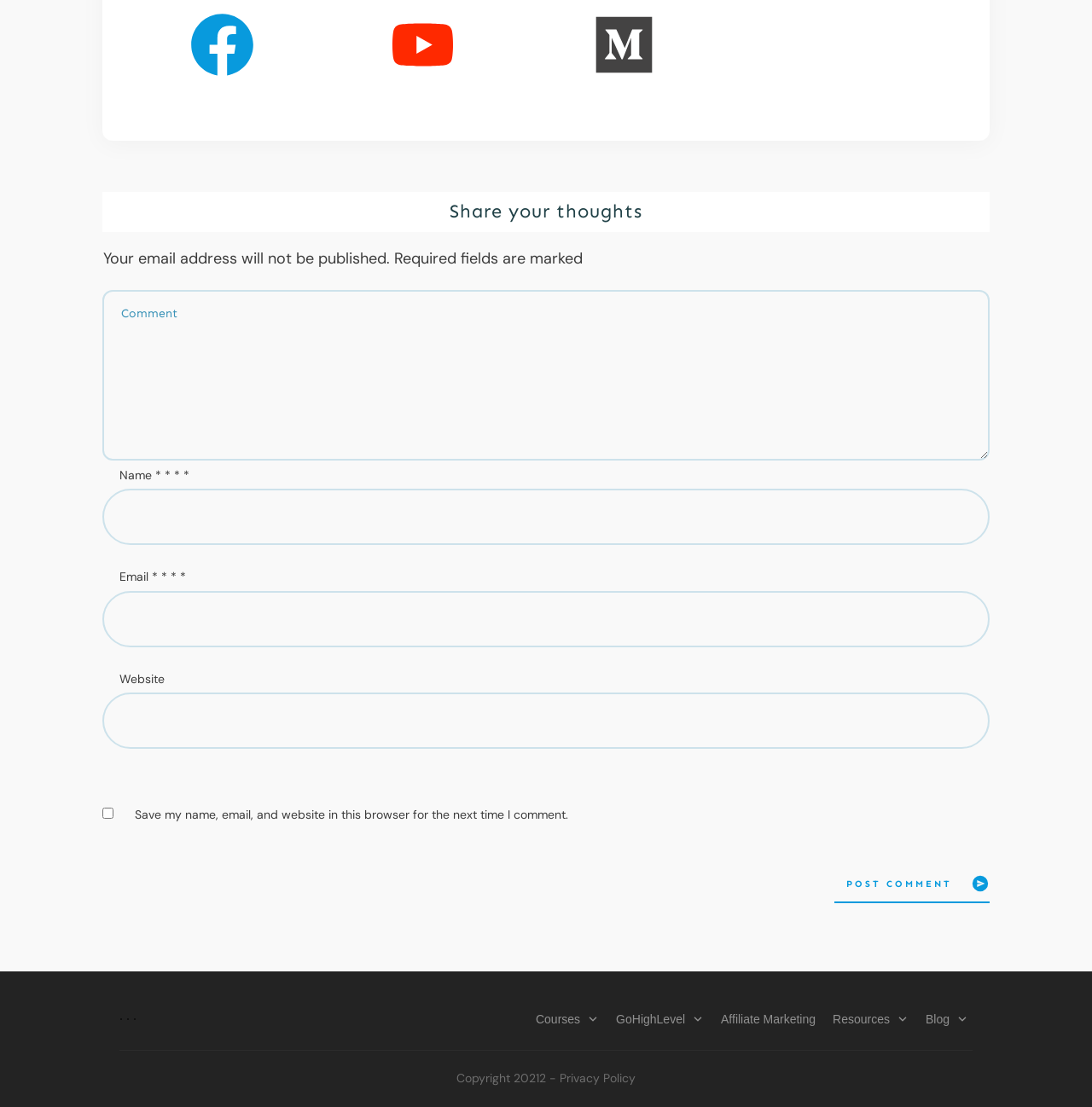What is the purpose of the comment section? Refer to the image and provide a one-word or short phrase answer.

To share thoughts